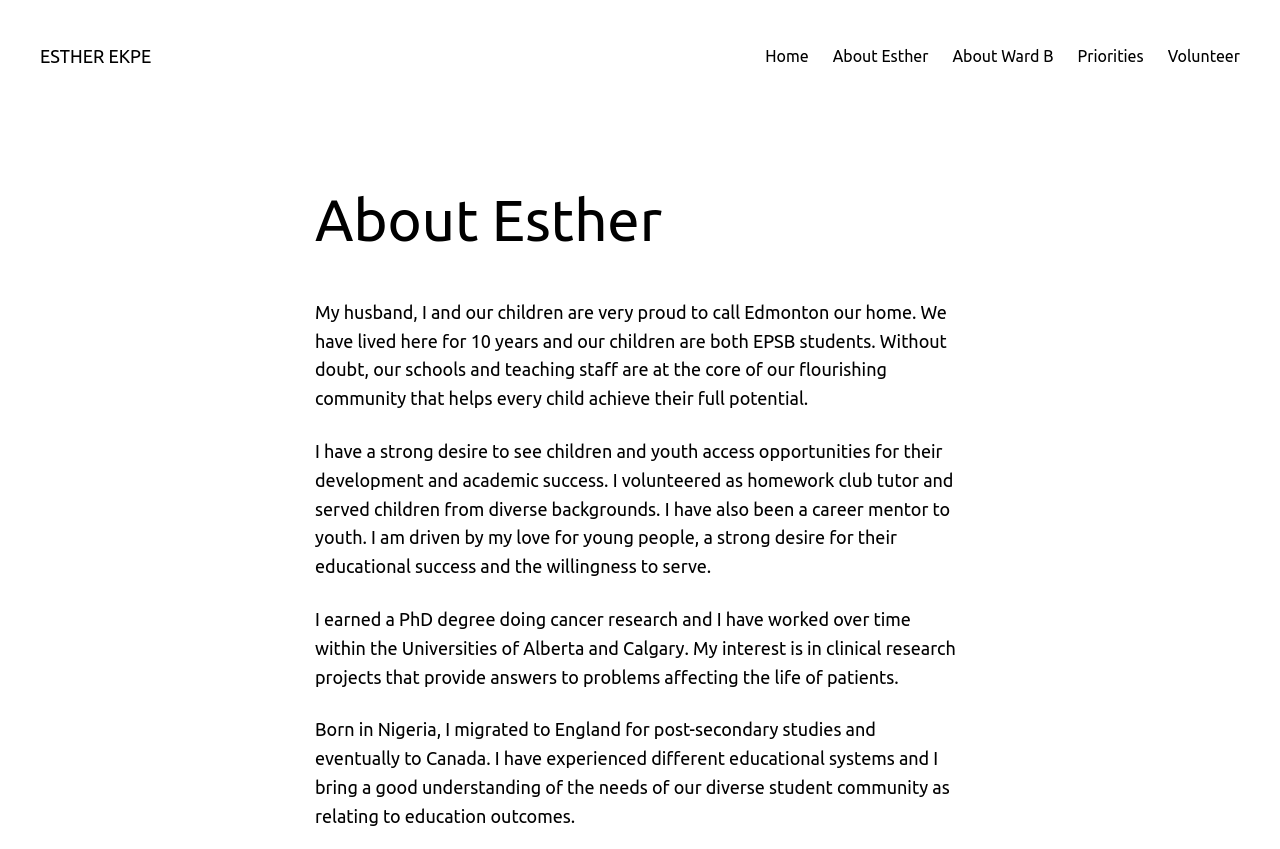Please provide a comprehensive answer to the question below using the information from the image: What is Esther's motivation for serving?

As stated in the webpage, Esther is driven by her love for young people and a strong desire for their educational success, which motivates her to serve.